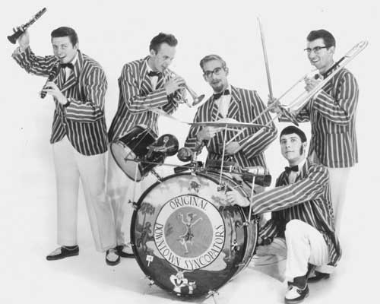How many band members are in the image?
Provide a detailed and well-explained answer to the question.

The answer can be obtained by counting the number of musicians in the image, each engaged with their instrument, standing around the bass drum.